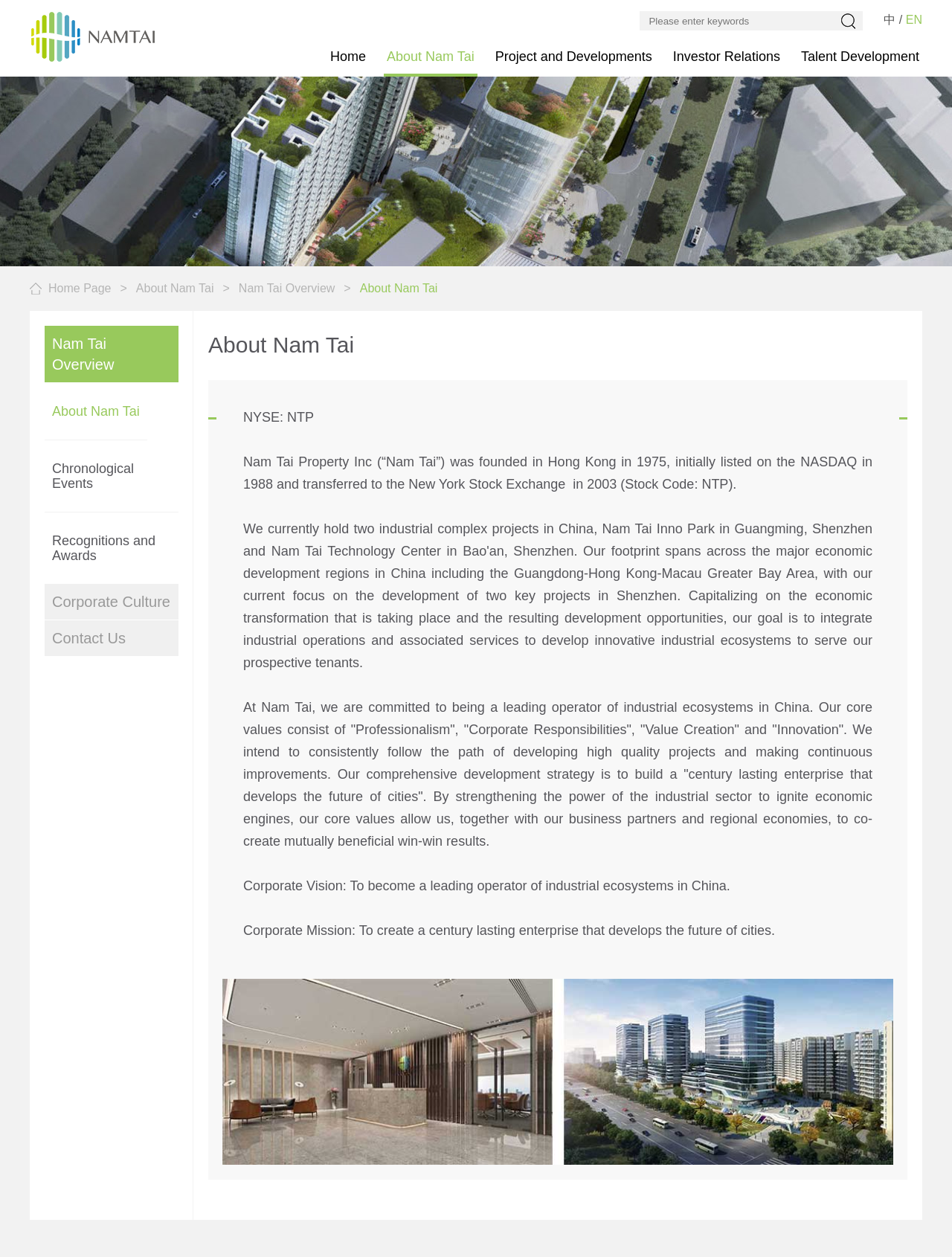Find the bounding box coordinates for the UI element whose description is: "Home". The coordinates should be four float numbers between 0 and 1, in the format [left, top, right, bottom].

[0.344, 0.035, 0.387, 0.059]